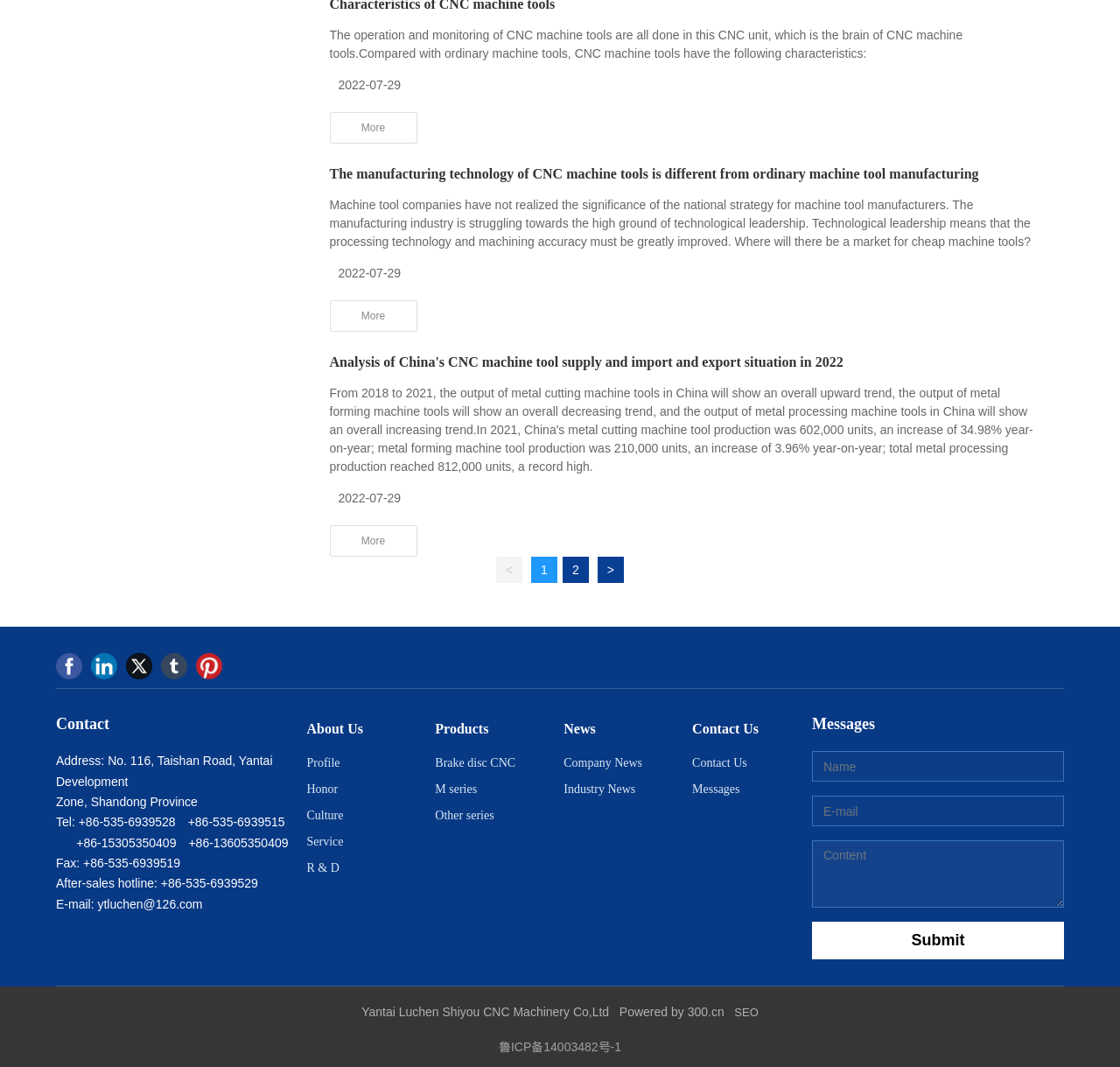Please identify the bounding box coordinates of the area that needs to be clicked to follow this instruction: "Search for something".

None